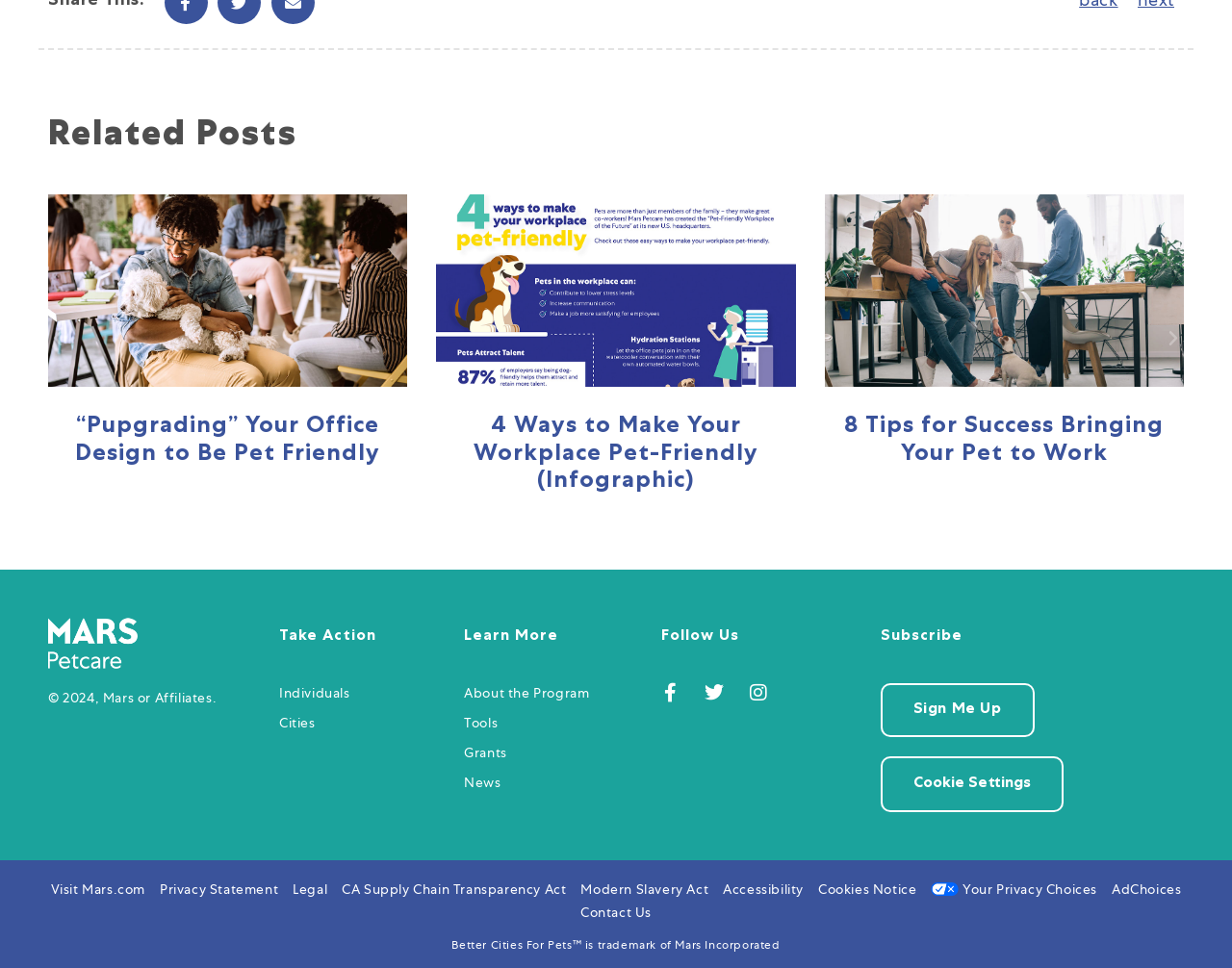Please find the bounding box coordinates of the element that needs to be clicked to perform the following instruction: "Click the 'Subscribe' link". The bounding box coordinates should be four float numbers between 0 and 1, represented as [left, top, right, bottom].

[0.714, 0.646, 0.961, 0.67]